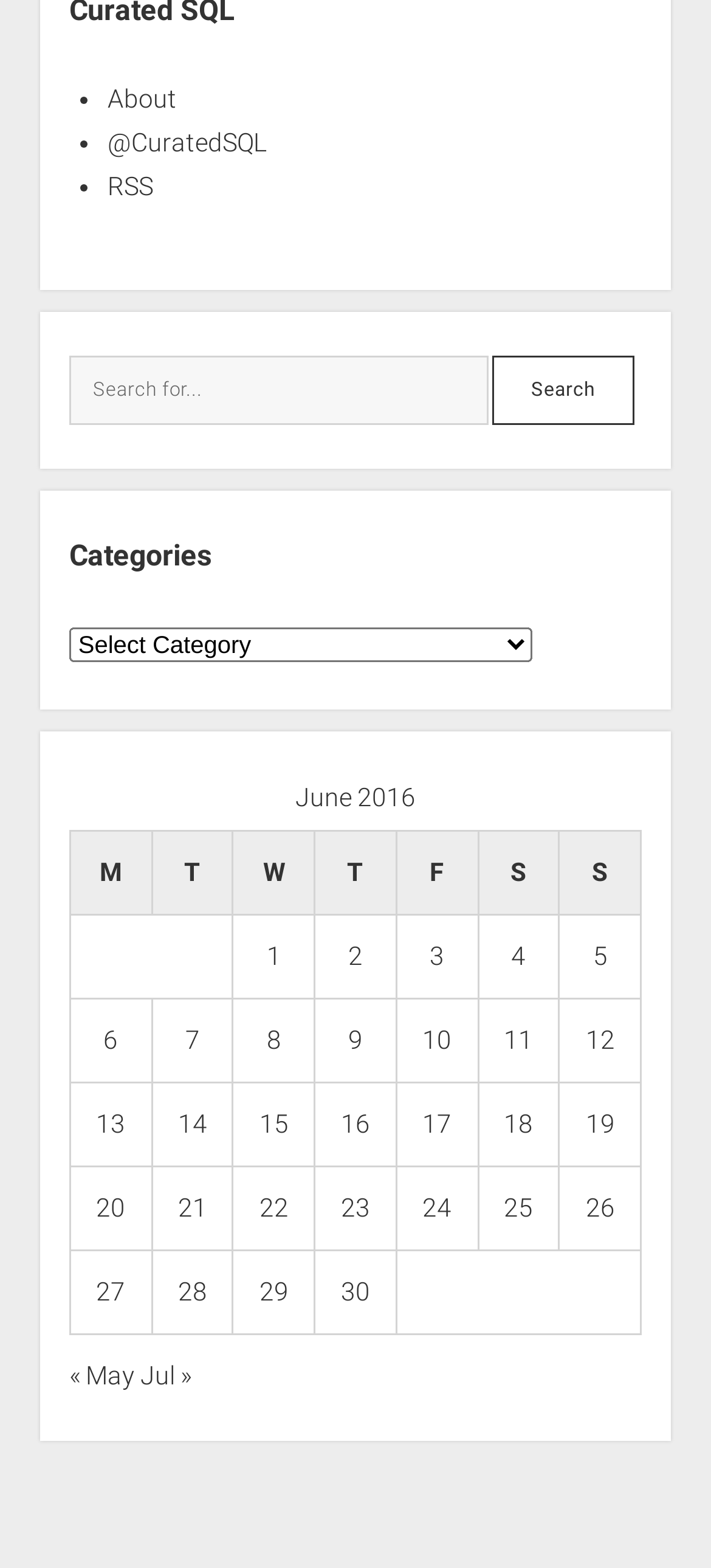Find the bounding box of the element with the following description: "« May". The coordinates must be four float numbers between 0 and 1, formatted as [left, top, right, bottom].

[0.097, 0.868, 0.19, 0.887]